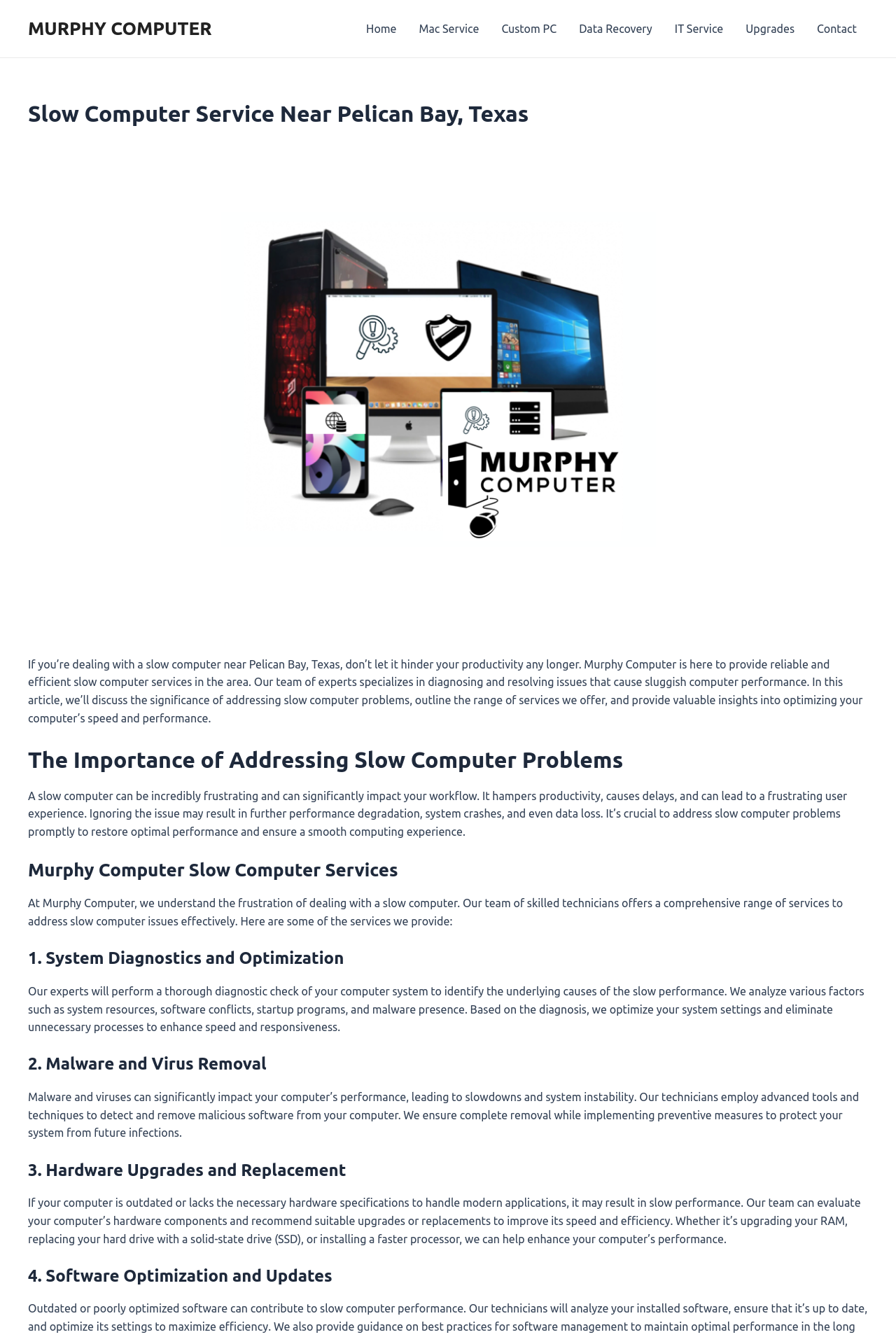Construct a thorough caption encompassing all aspects of the webpage.

The webpage is about Murphy Computer, a service provider for slow computer issues near Pelican Bay, Texas. At the top, there is a link to the company's name, "MURPHY COMPUTER", and a navigation menu with 7 links: "Home", "Mac Service", "Custom PC", "Data Recovery", "IT Service", "Upgrades", and "Contact". 

Below the navigation menu, there is a header section with a heading that reads "Slow Computer Service Near Pelican Bay, Texas". Next to the header, there is an image related to tech repair and IT support. 

The main content of the webpage is divided into sections, each with a heading. The first section explains the importance of addressing slow computer problems, highlighting the impact on productivity and user experience. 

The second section introduces Murphy Computer's slow computer services, which include system diagnostics and optimization, malware and virus removal, hardware upgrades and replacement, and software optimization and updates. Each of these services is described in detail, explaining the process and benefits of each.